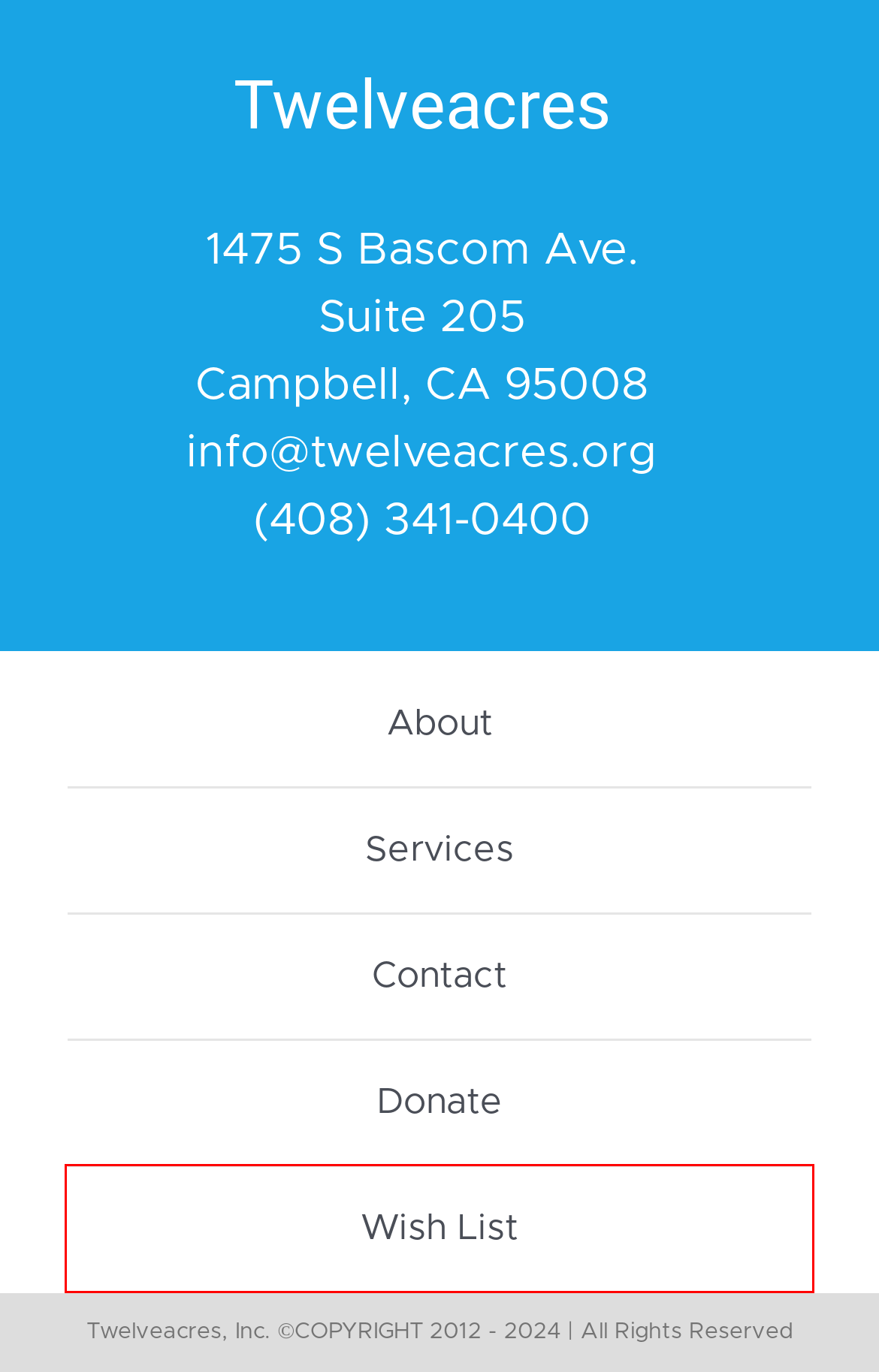You have a screenshot of a webpage where a red bounding box highlights a specific UI element. Identify the description that best matches the resulting webpage after the highlighted element is clicked. The choices are:
A. Twelveacres.org
B. Newsletters – Twelveacres.org
C. Donate – Twelveacres.org
D. Services – Twelveacres.org
E. Opportunities – Twelveacres.org
F. Wish List – Twelveacres.org
G. Contact – Twelveacres.org
H. About – Twelveacres.org

F